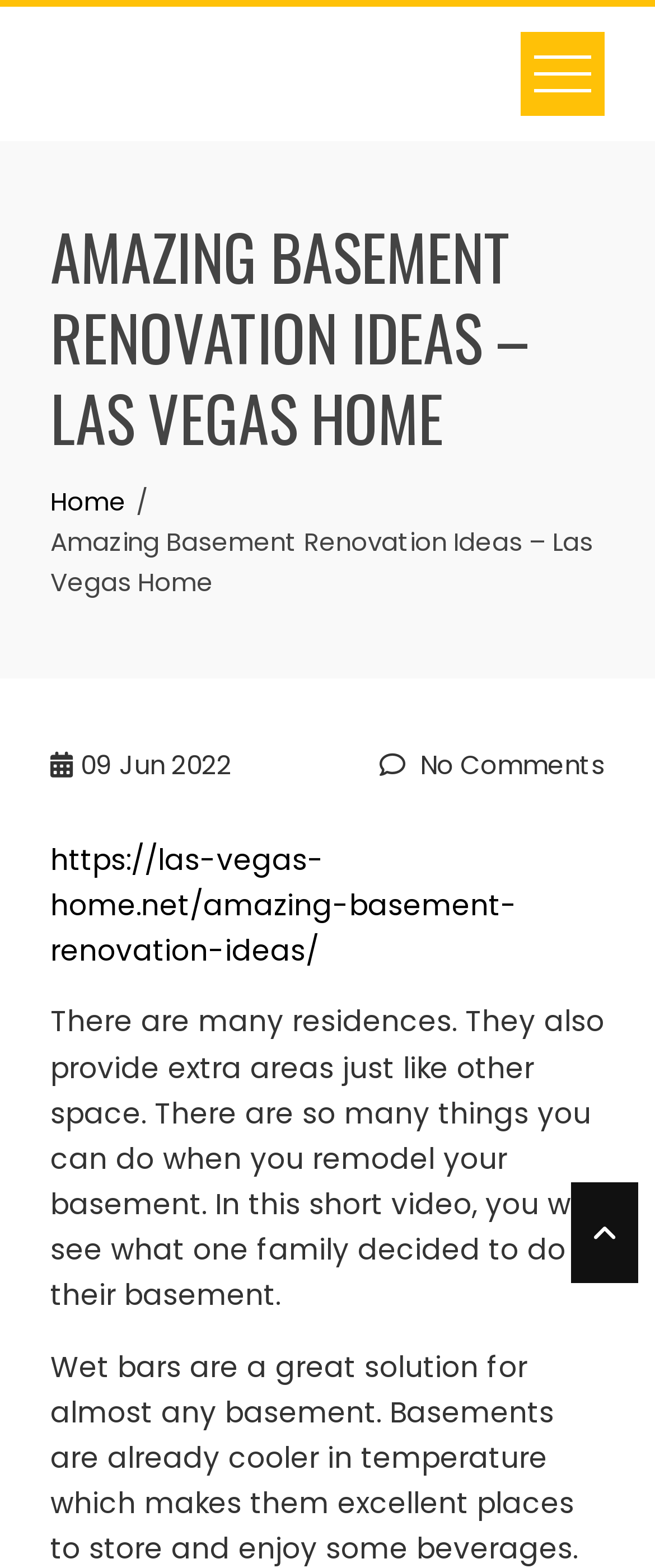Give a one-word or short-phrase answer to the following question: 
What is the purpose of the article?

To show basement renovation ideas